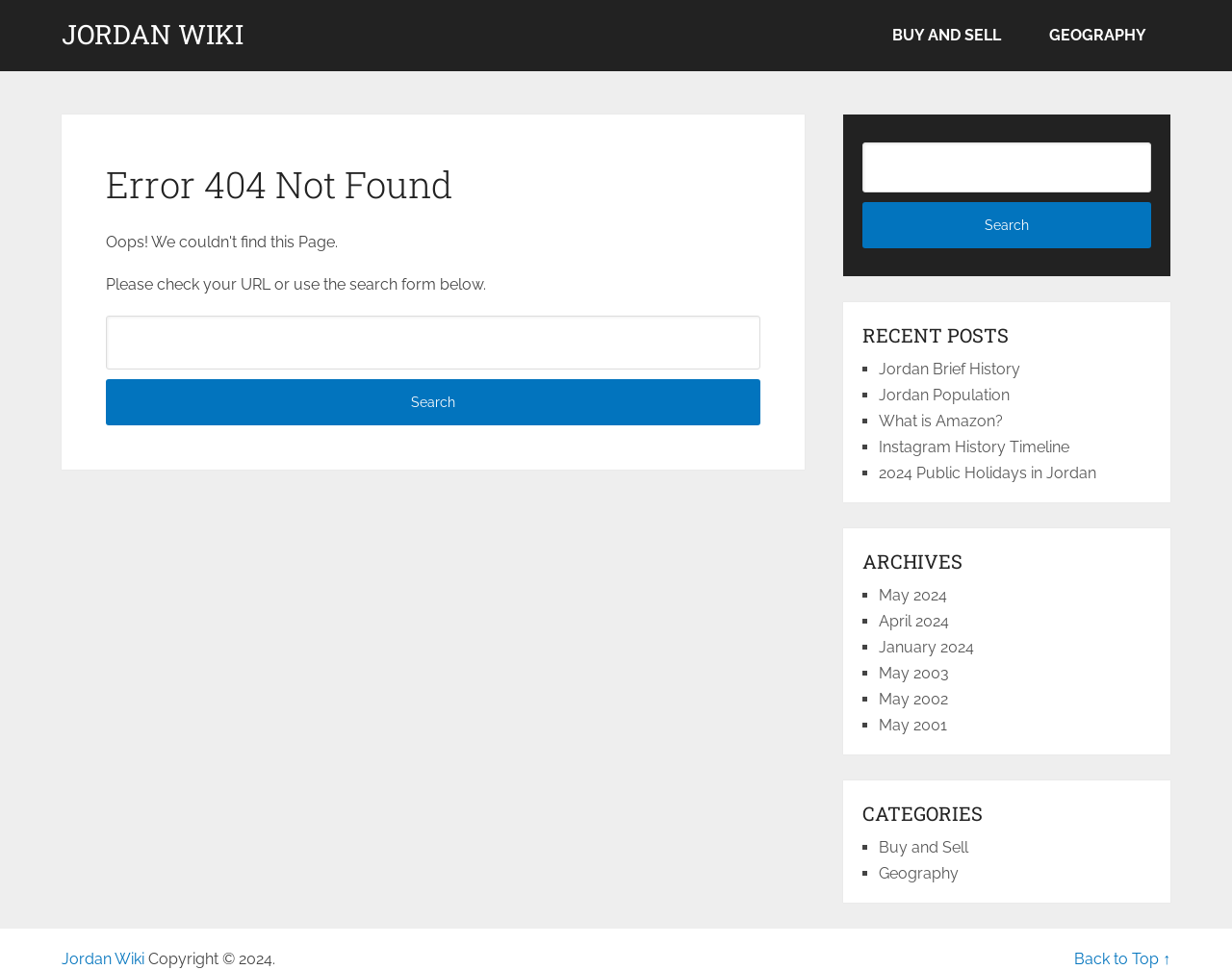Determine the bounding box coordinates of the region to click in order to accomplish the following instruction: "Go to Jordan Wiki homepage". Provide the coordinates as four float numbers between 0 and 1, specifically [left, top, right, bottom].

[0.05, 0.022, 0.198, 0.05]